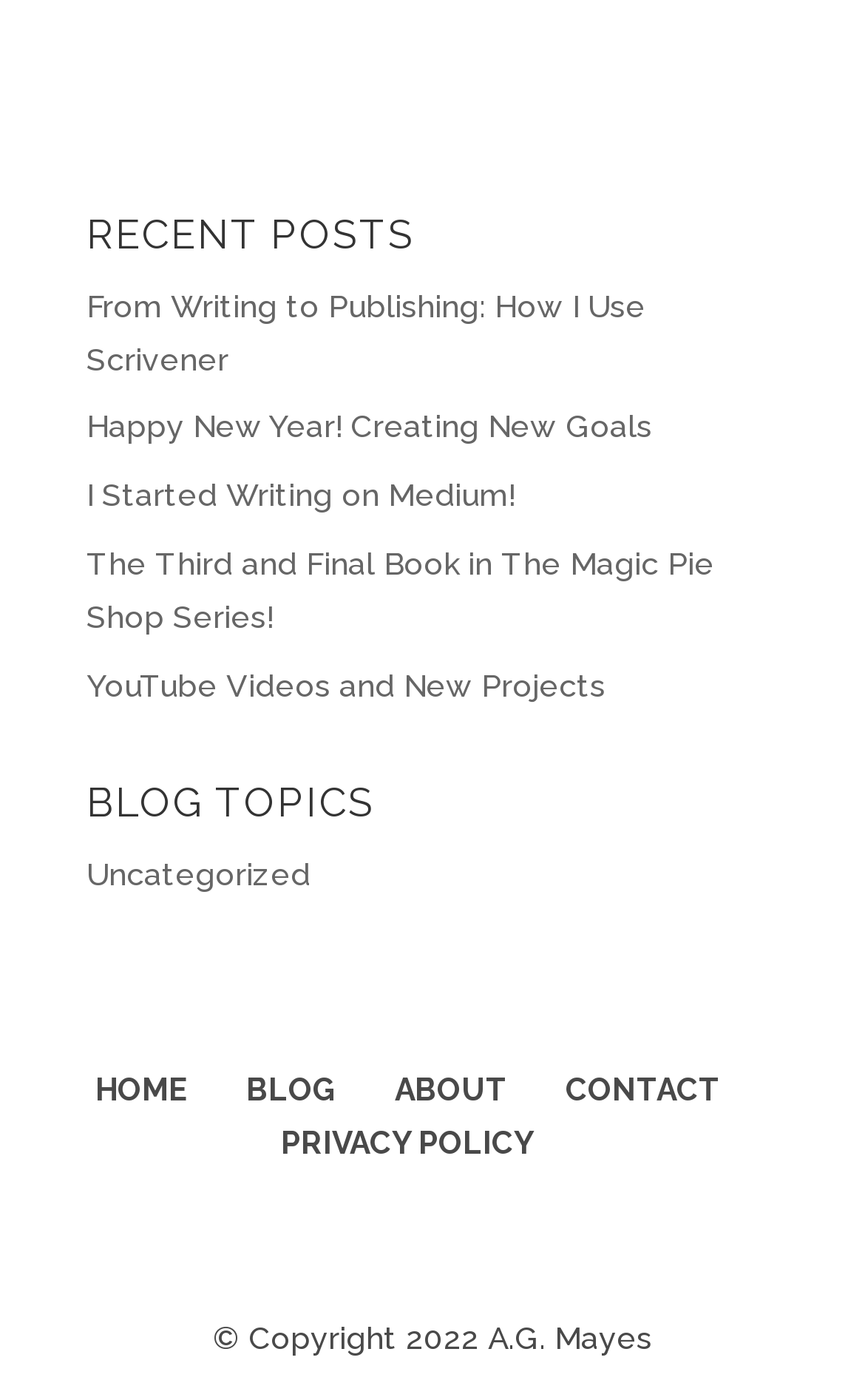Can you specify the bounding box coordinates of the area that needs to be clicked to fulfill the following instruction: "view blog topics"?

[0.1, 0.557, 0.9, 0.607]